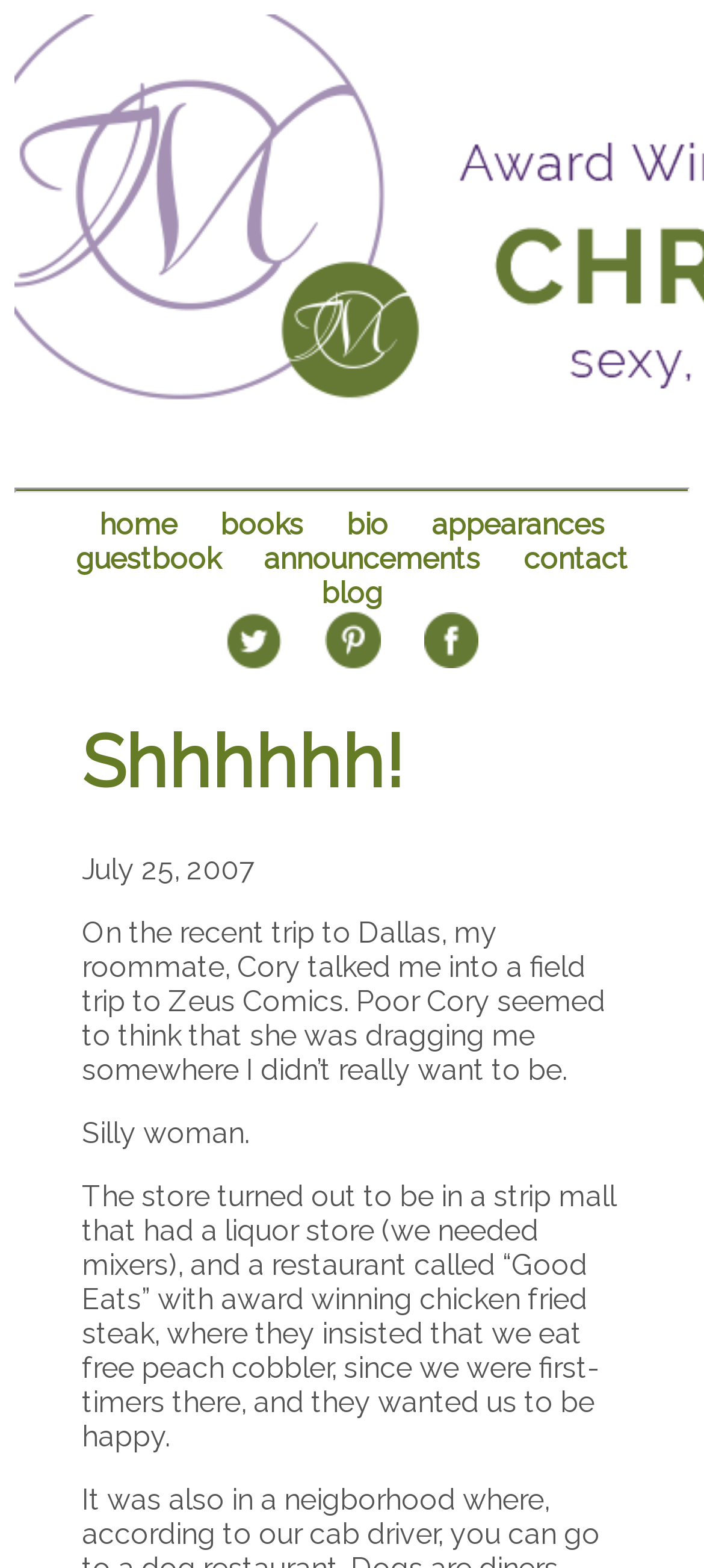Please answer the following question using a single word or phrase: 
How many images are on the webpage?

3